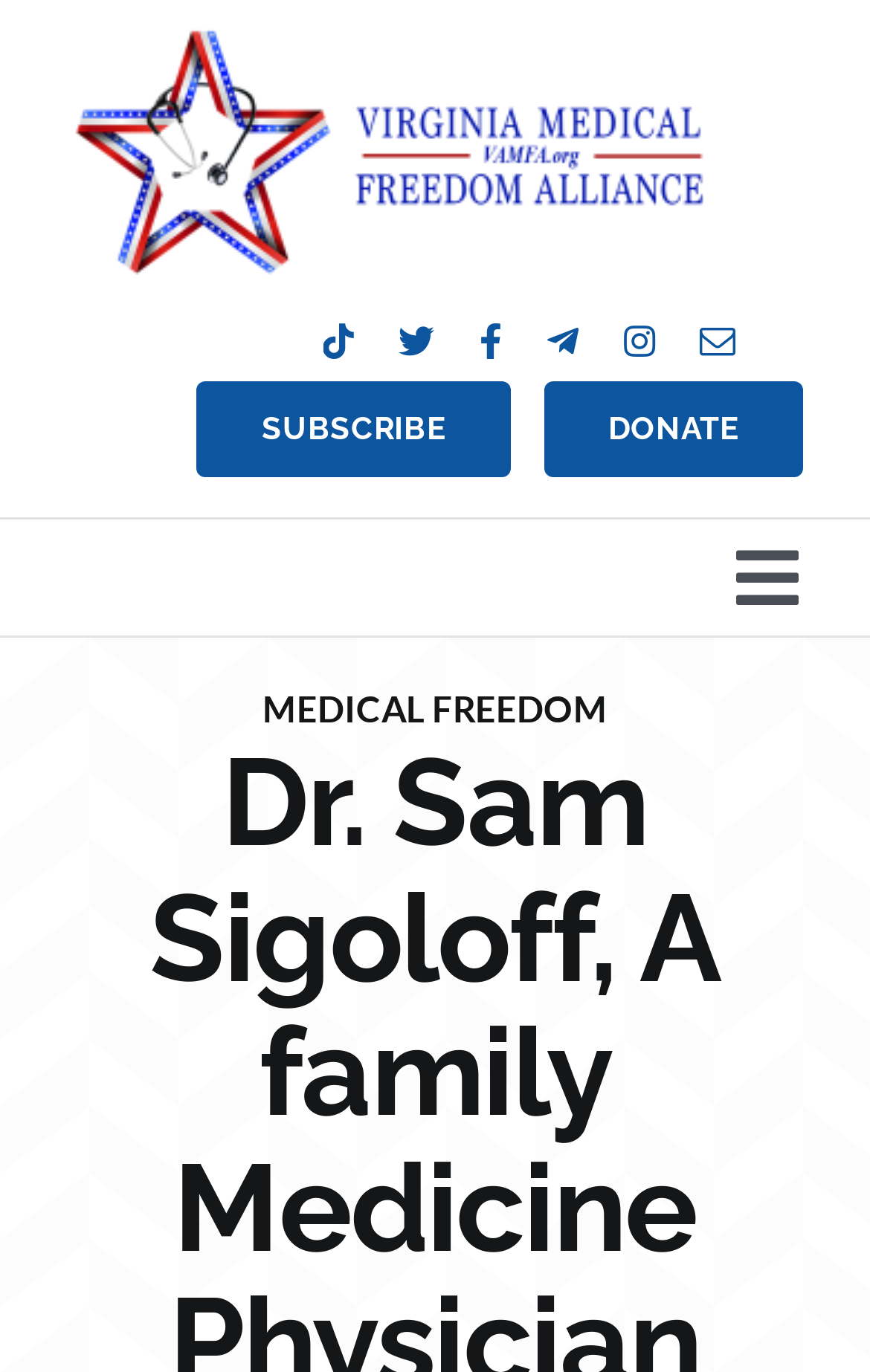Pinpoint the bounding box coordinates of the area that must be clicked to complete this instruction: "Open the Action Menu".

[0.227, 0.278, 0.923, 0.348]